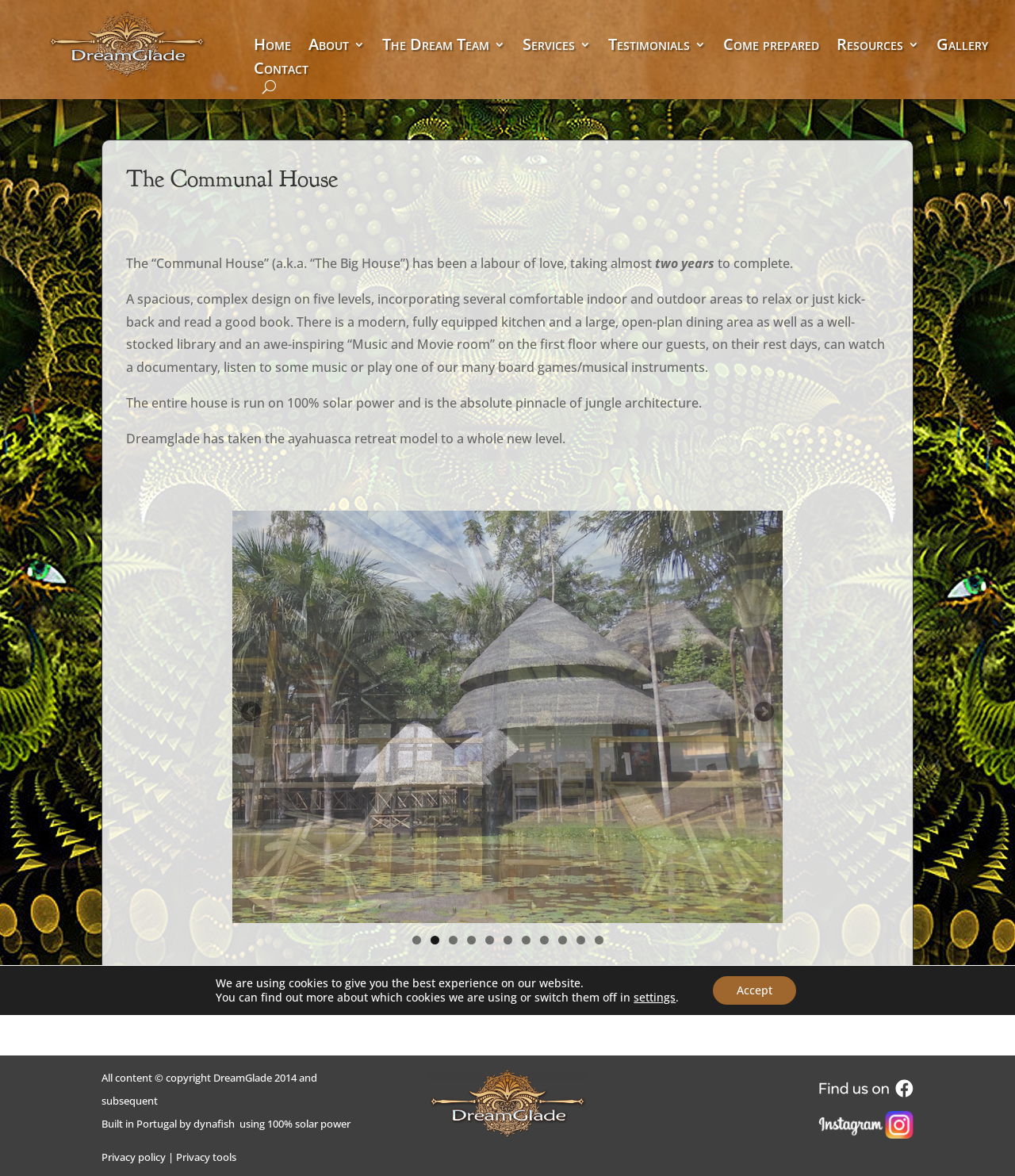What is the purpose of the 'Music and Movie room'?
Refer to the screenshot and answer in one word or phrase.

to watch documentaries or listen to music